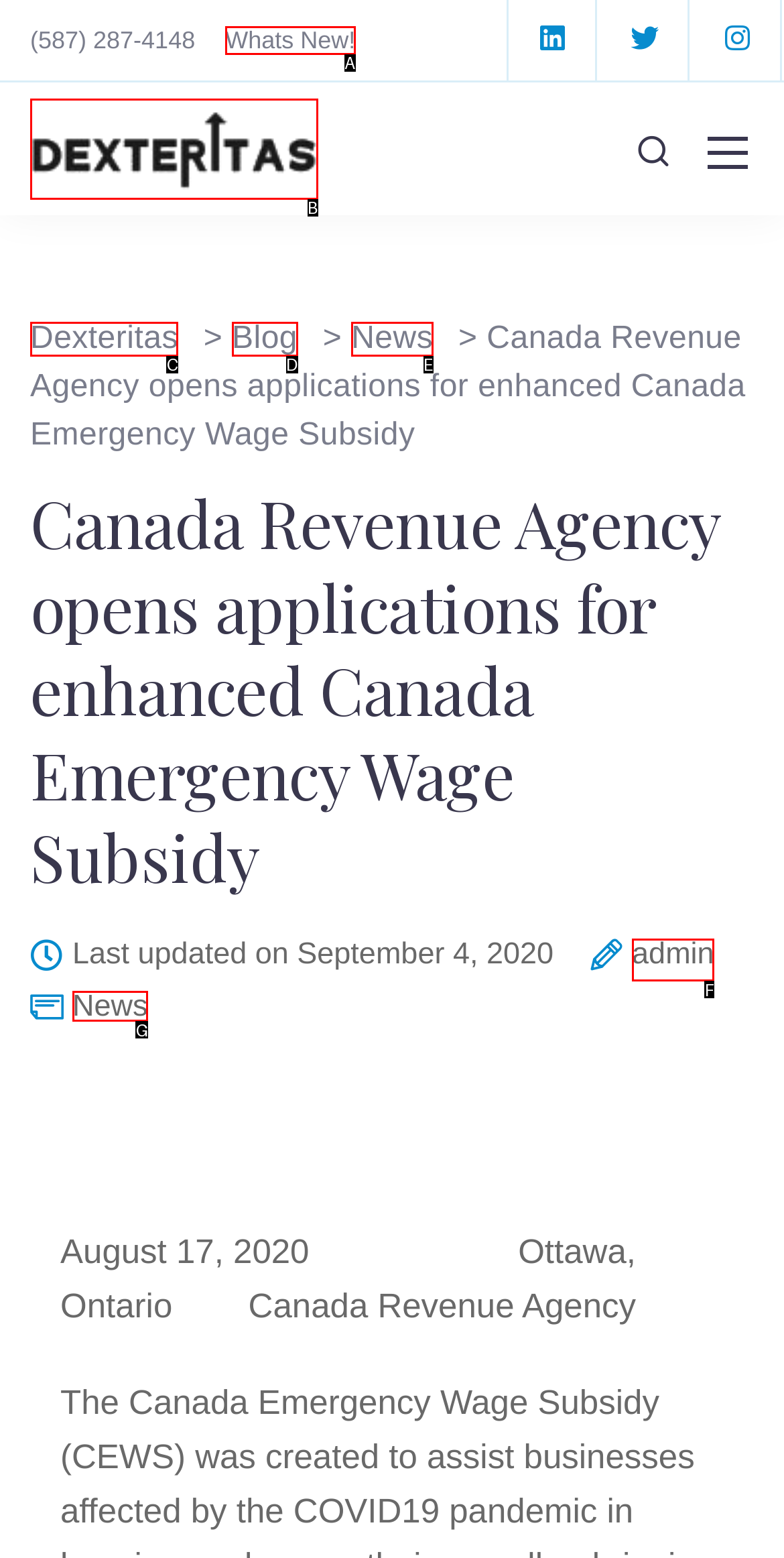Given the description: admin, select the HTML element that best matches it. Reply with the letter of your chosen option.

F